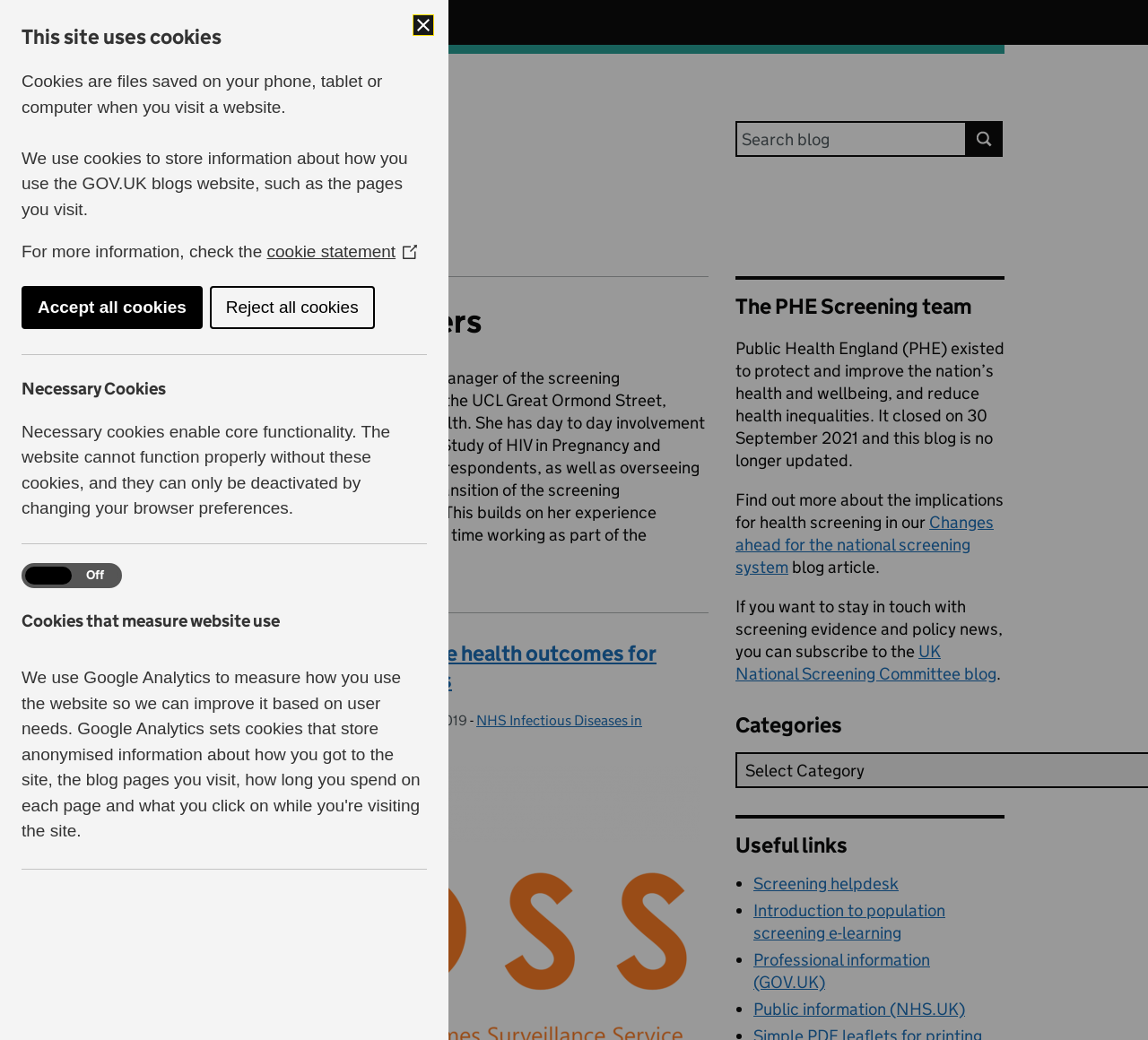What is the date of the latest article?
Please look at the screenshot and answer in one word or a short phrase.

19 December 2019